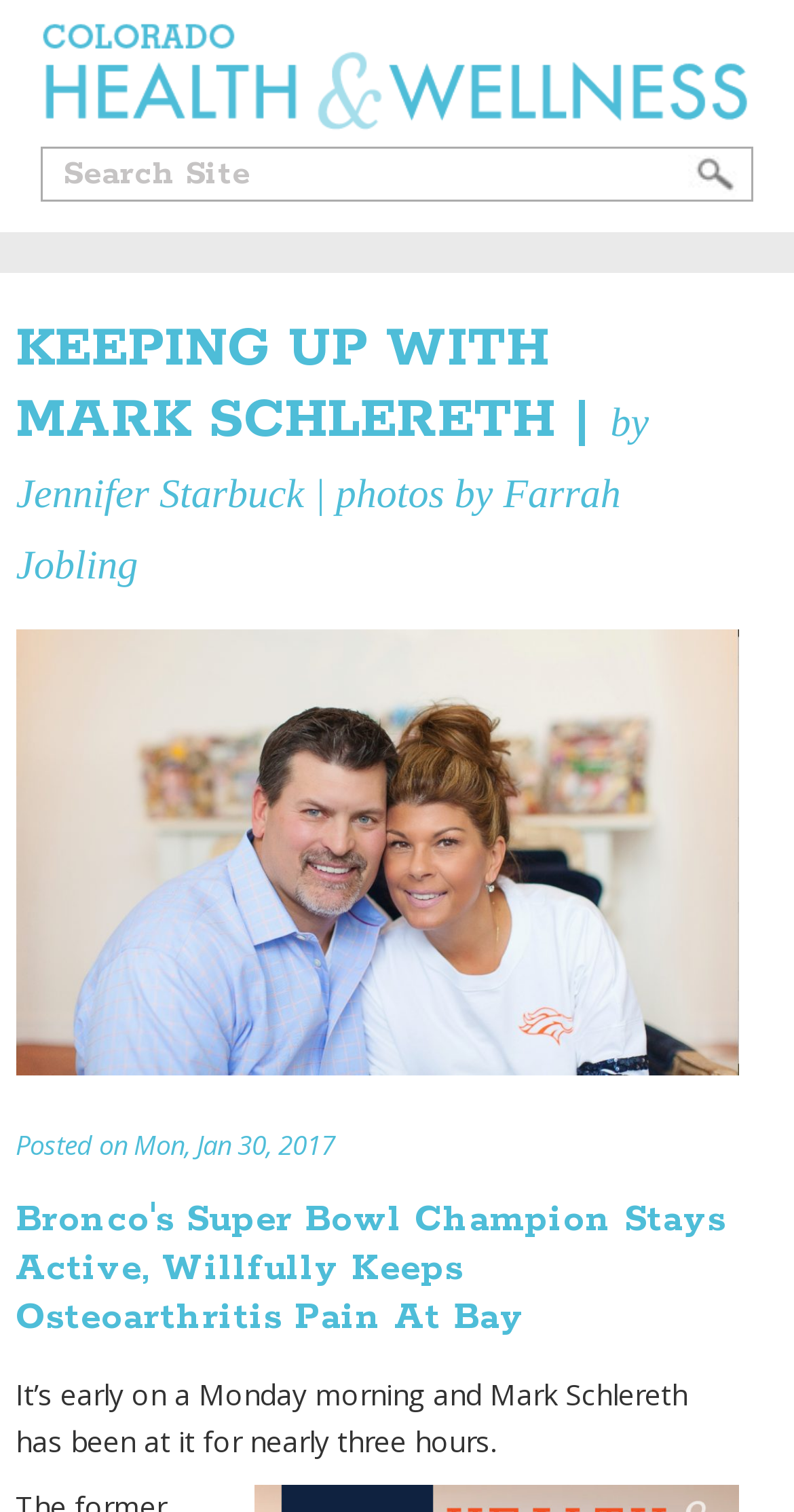What is the name of the website?
Refer to the screenshot and answer in one word or phrase.

Health & Wellness Colorado